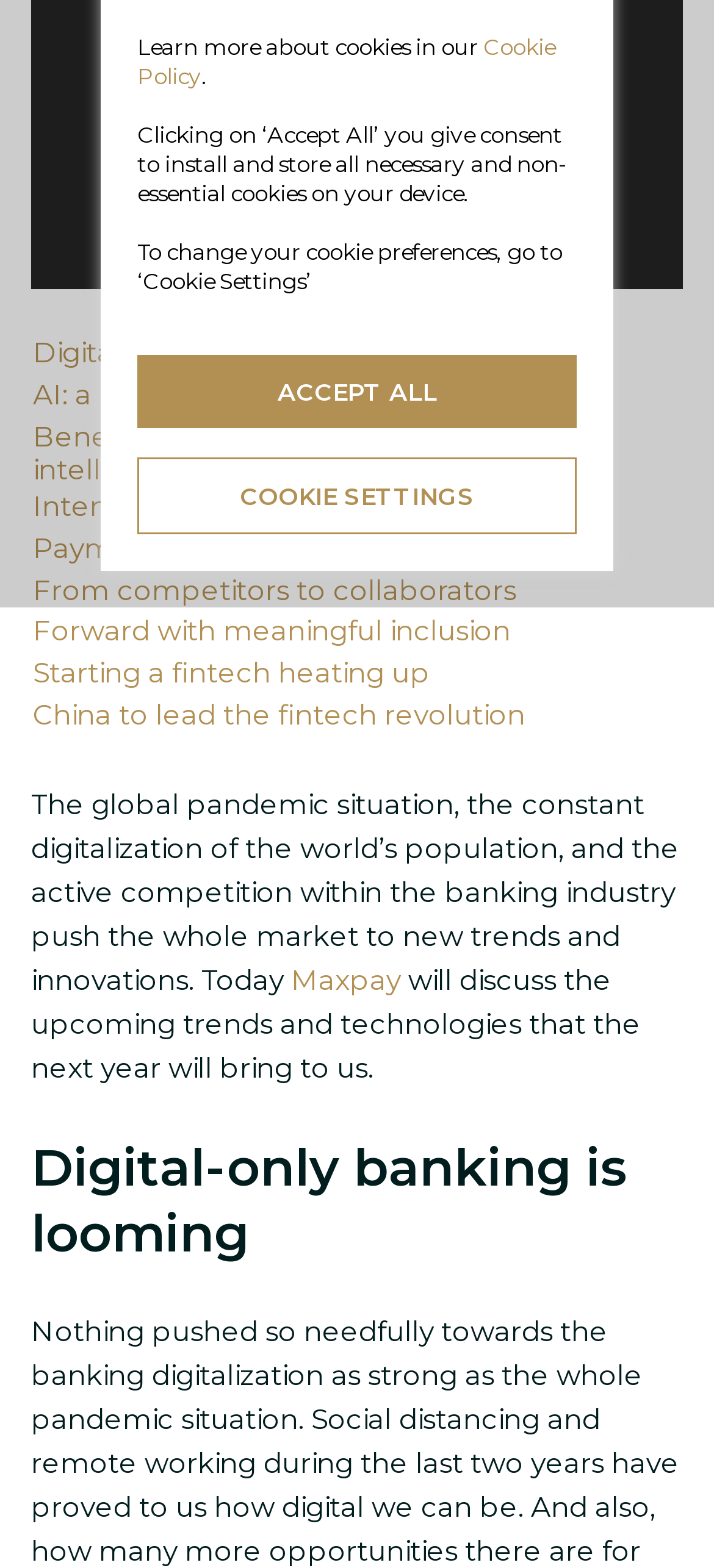Predict the bounding box of the UI element based on this description: "Payment innovations".

[0.046, 0.339, 0.456, 0.36]